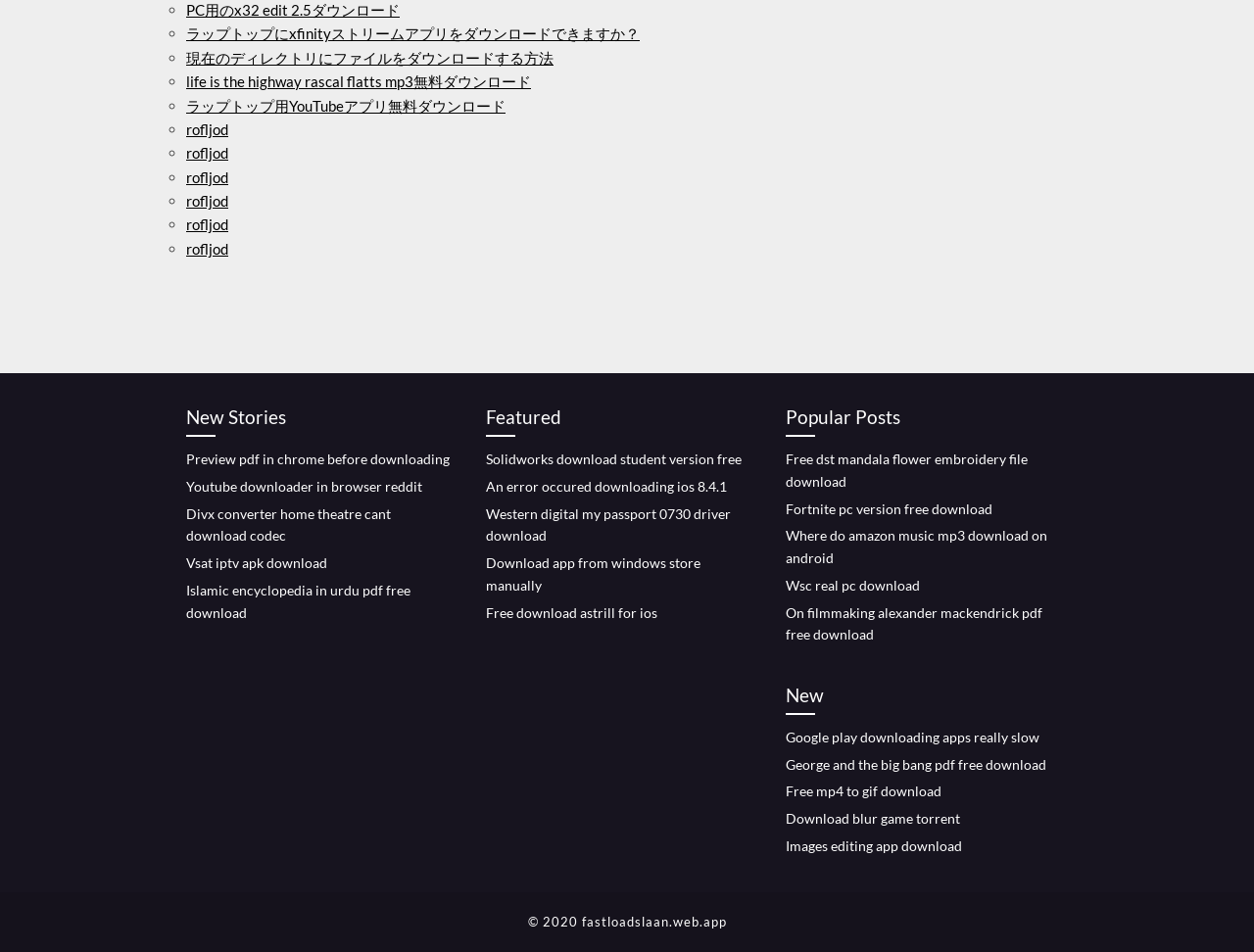Please give a short response to the question using one word or a phrase:
What is the category of the link 'Islamic encyclopedia in urdu pdf free download'?

E-book